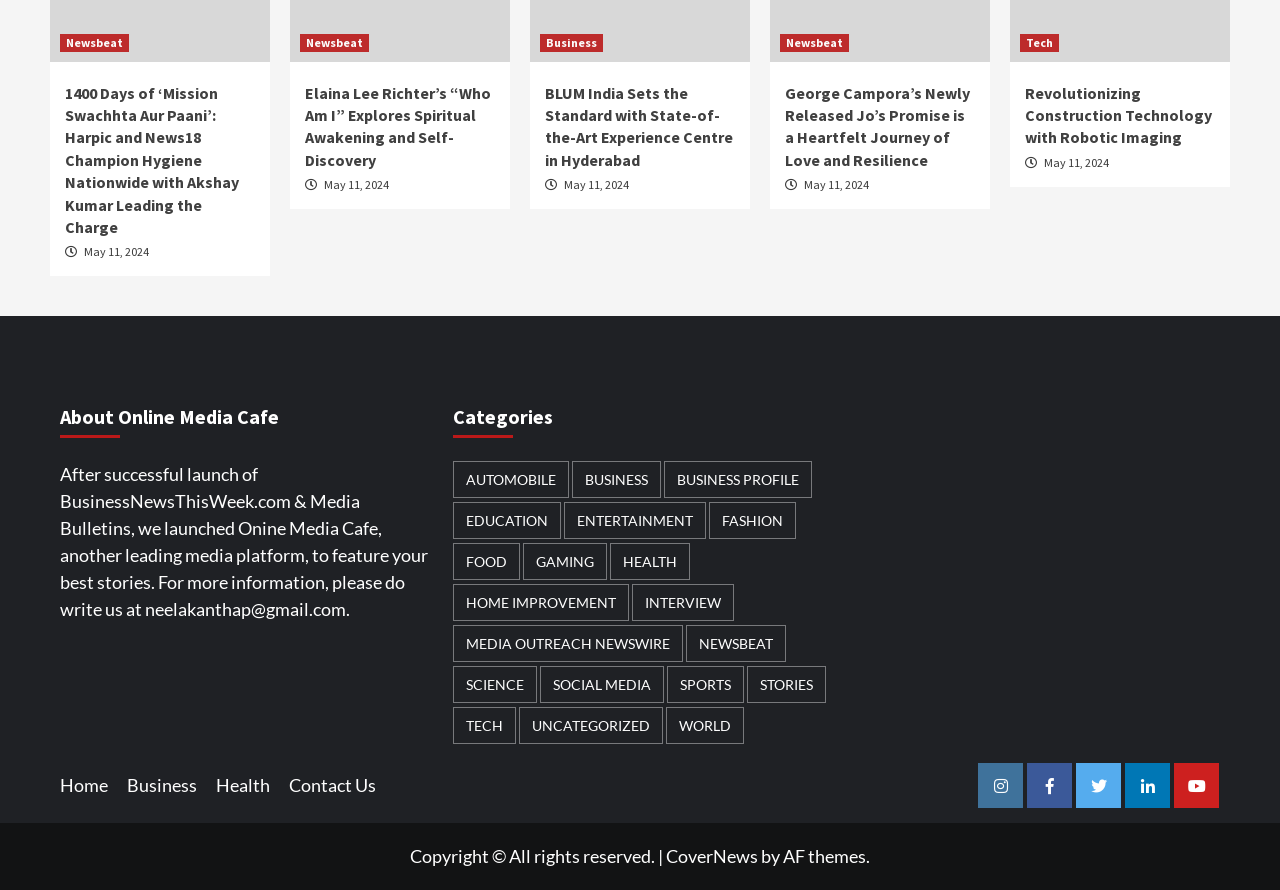What social media platforms are linked on the website?
Answer the question with just one word or phrase using the image.

Multiple platforms